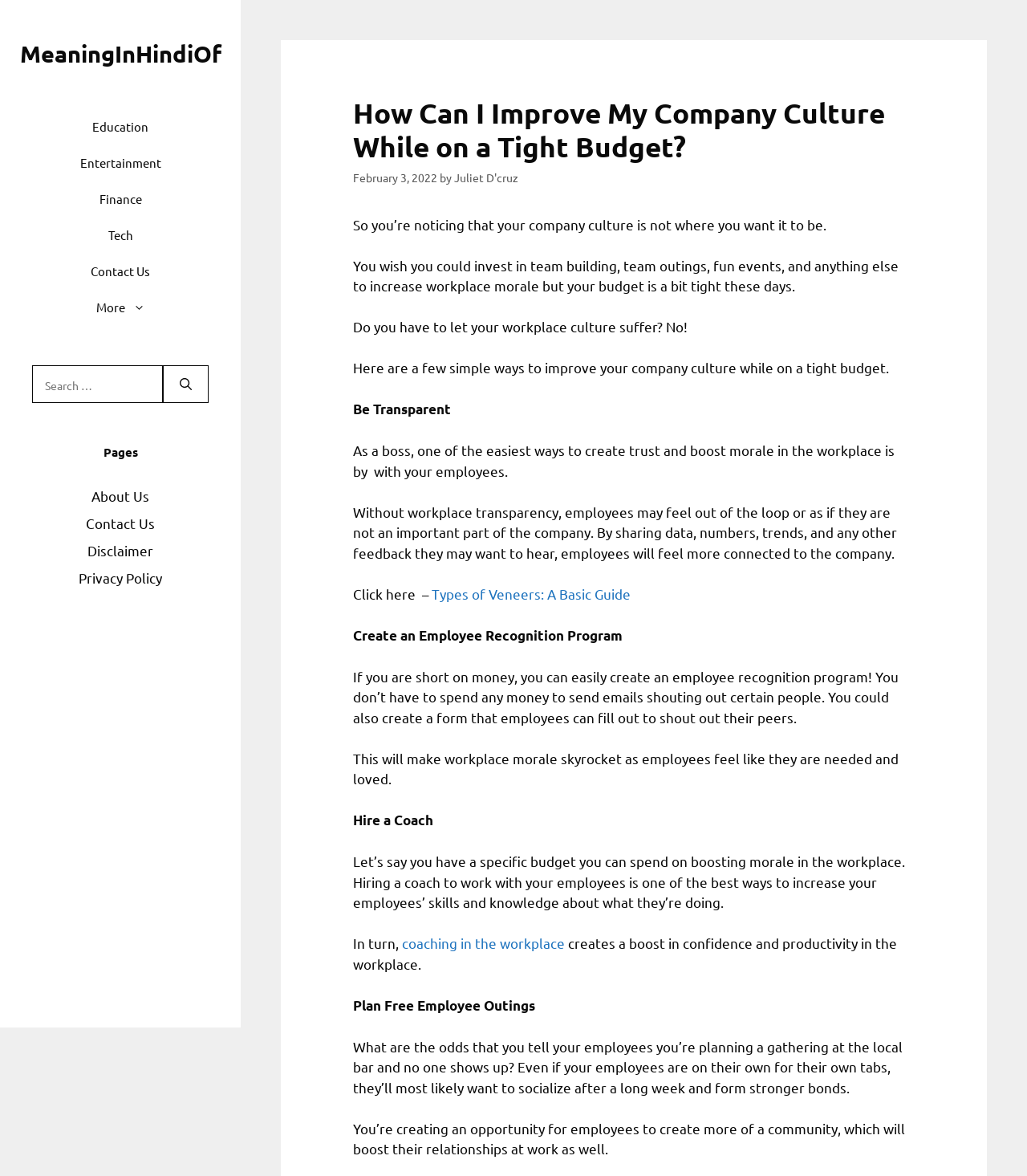From the element description Entertainment, predict the bounding box coordinates of the UI element. The coordinates must be specified in the format (top-left x, top-left y, bottom-right x, bottom-right y) and should be within the 0 to 1 range.

[0.062, 0.123, 0.172, 0.153]